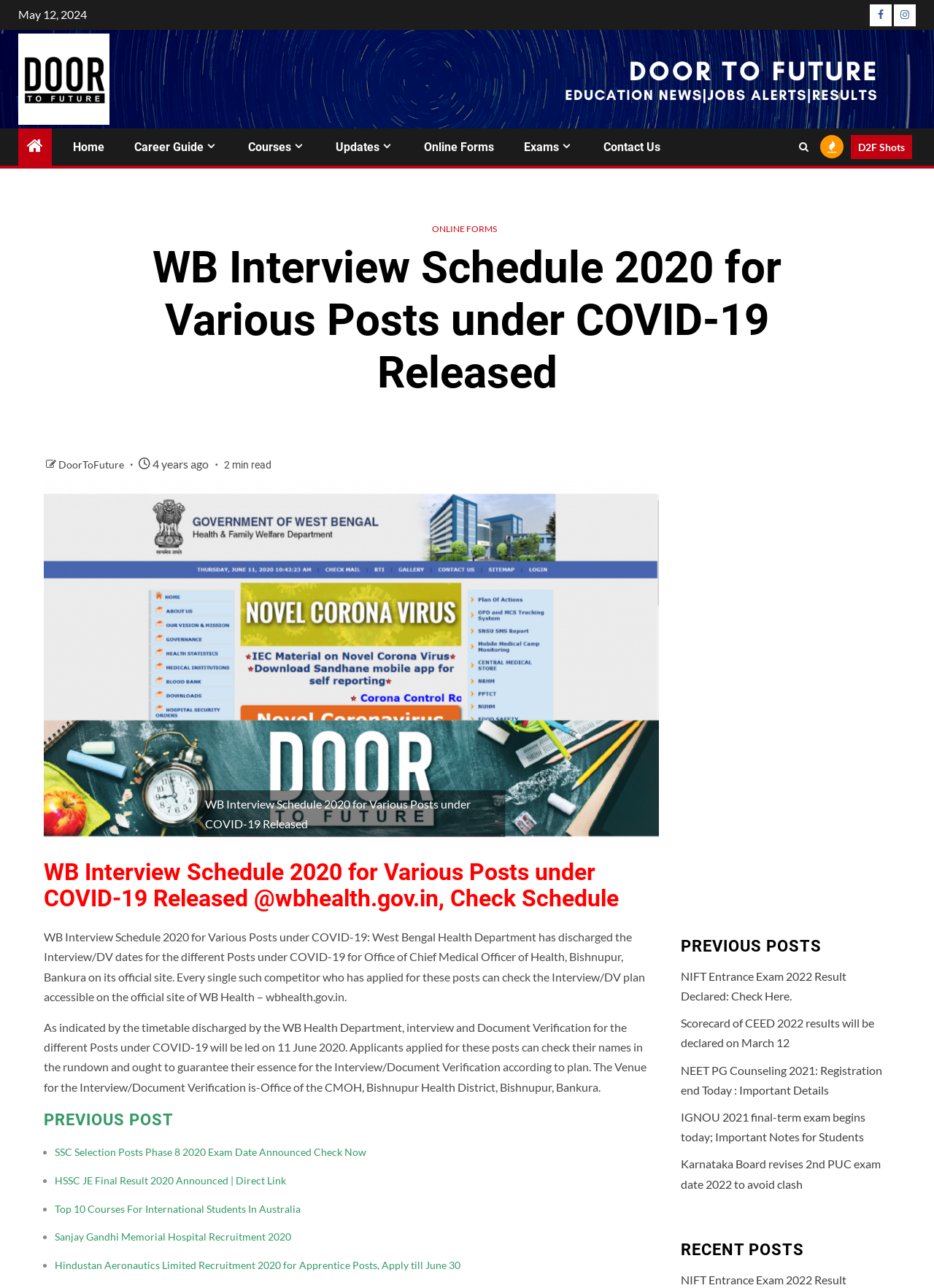How many links are there in the top navigation menu?
Answer the question in as much detail as possible.

The top navigation menu contains links to 'Home', 'Career Guide', 'Courses', 'Updates', 'Exams', 'Online Forms', and 'Contact Us', which totals 7 links.